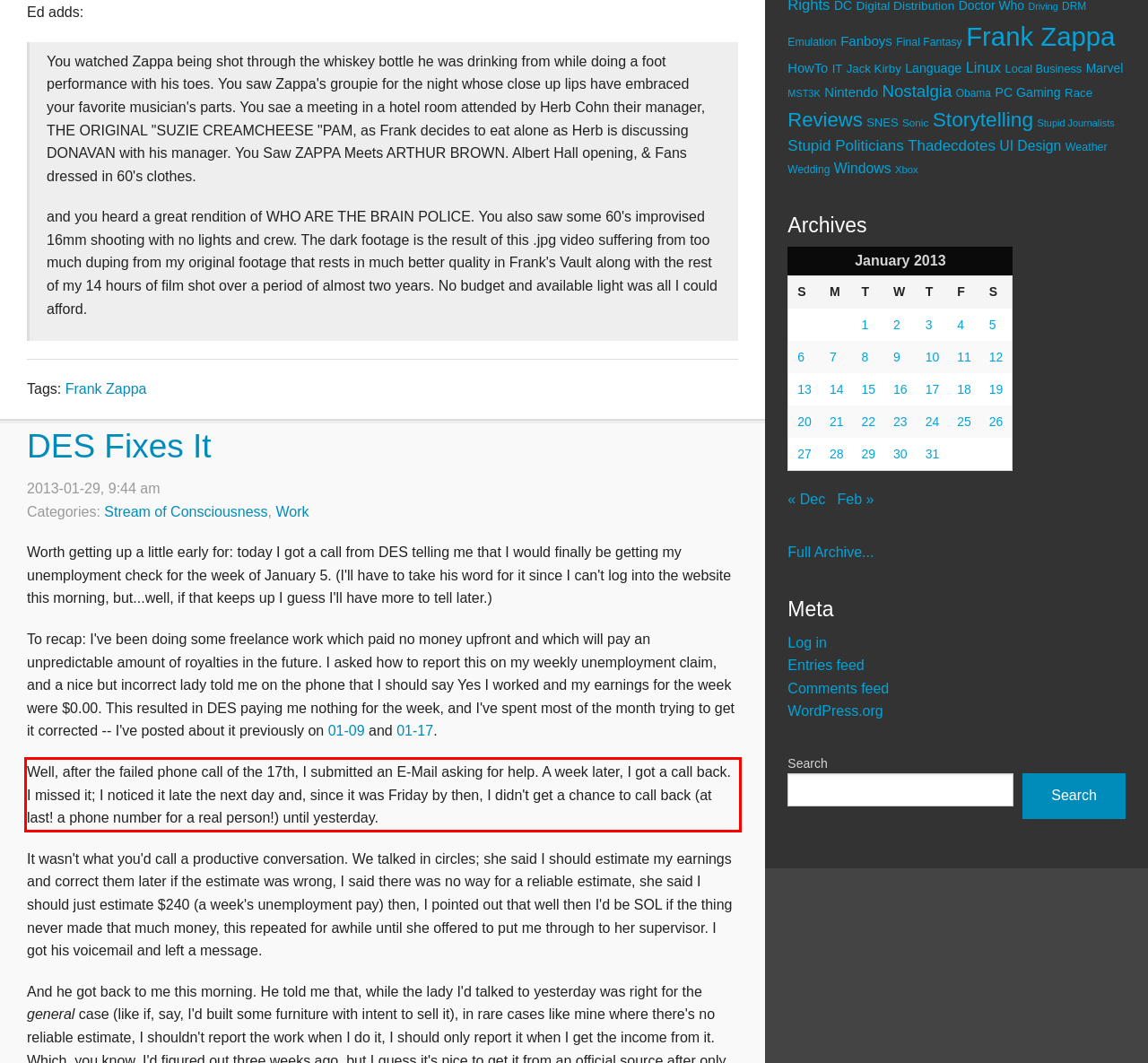You are given a webpage screenshot with a red bounding box around a UI element. Extract and generate the text inside this red bounding box.

Well, after the failed phone call of the 17th, I submitted an E-Mail asking for help. A week later, I got a call back. I missed it; I noticed it late the next day and, since it was Friday by then, I didn't get a chance to call back (at last! a phone number for a real person!) until yesterday.